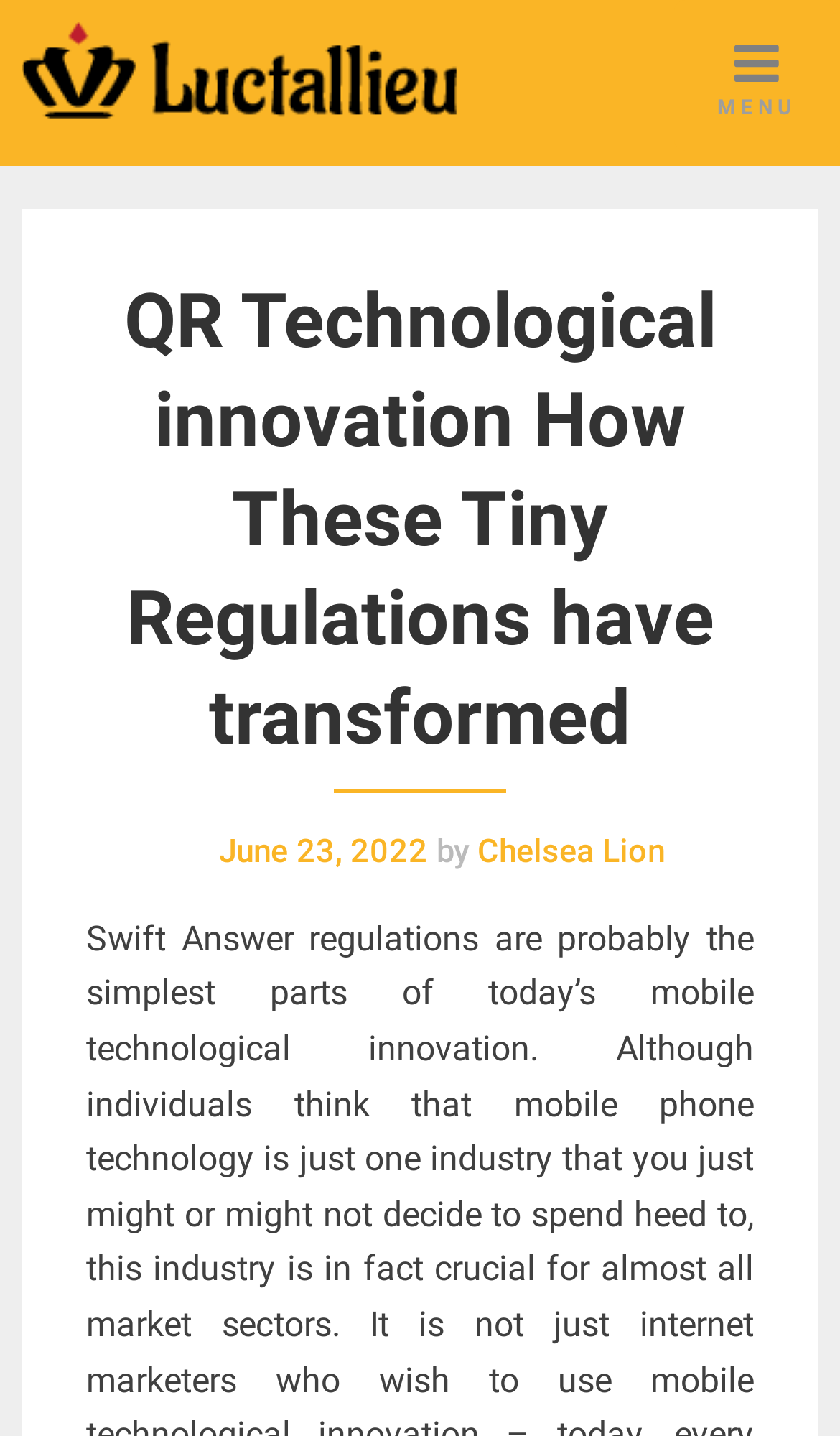Extract the main heading text from the webpage.

QR Technological innovation How These Tiny Regulations have transformed